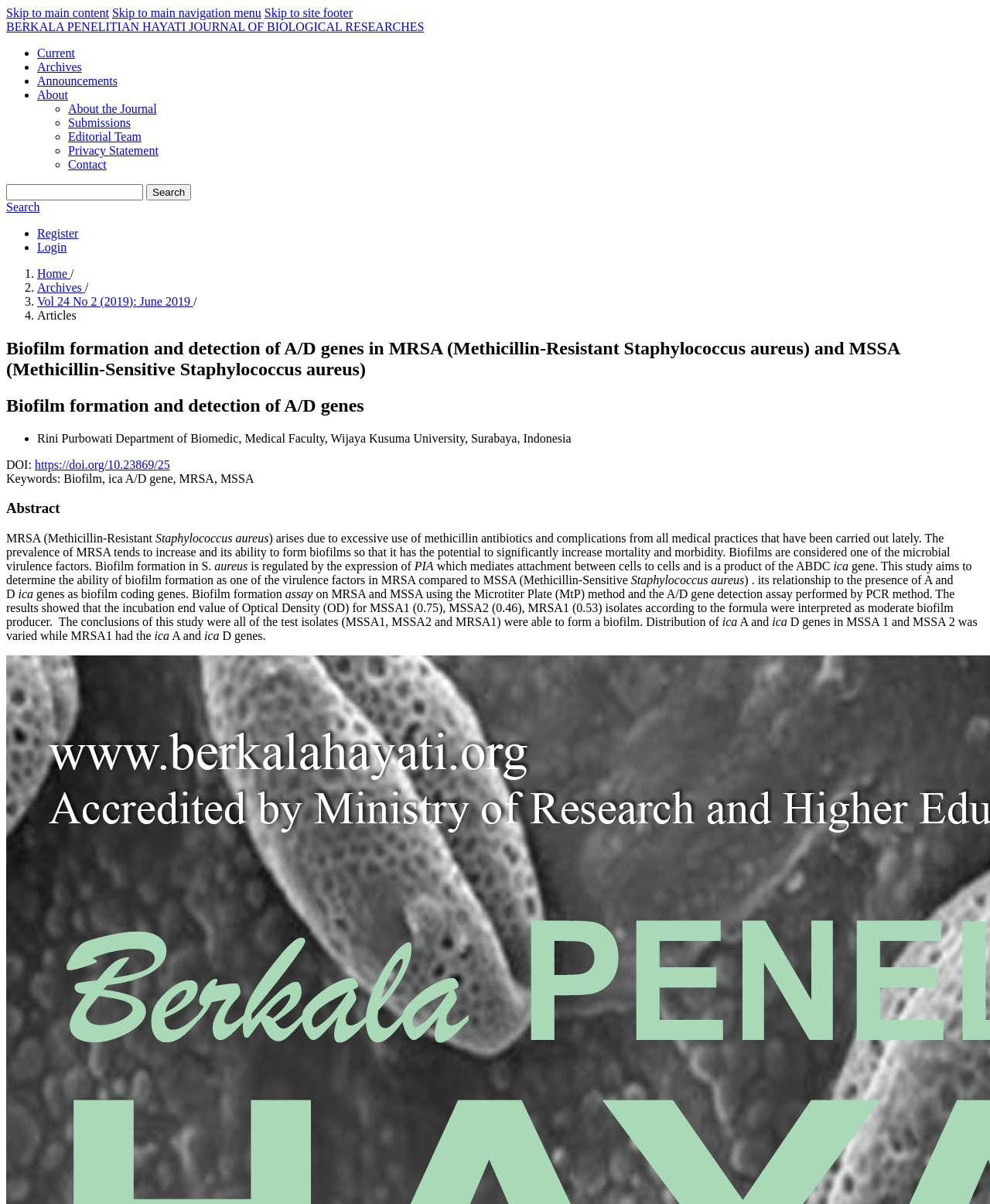Given the element description About the Journal, specify the bounding box coordinates of the corresponding UI element in the format (top-left x, top-left y, bottom-right x, bottom-right y). All values must be between 0 and 1.

[0.069, 0.085, 0.158, 0.096]